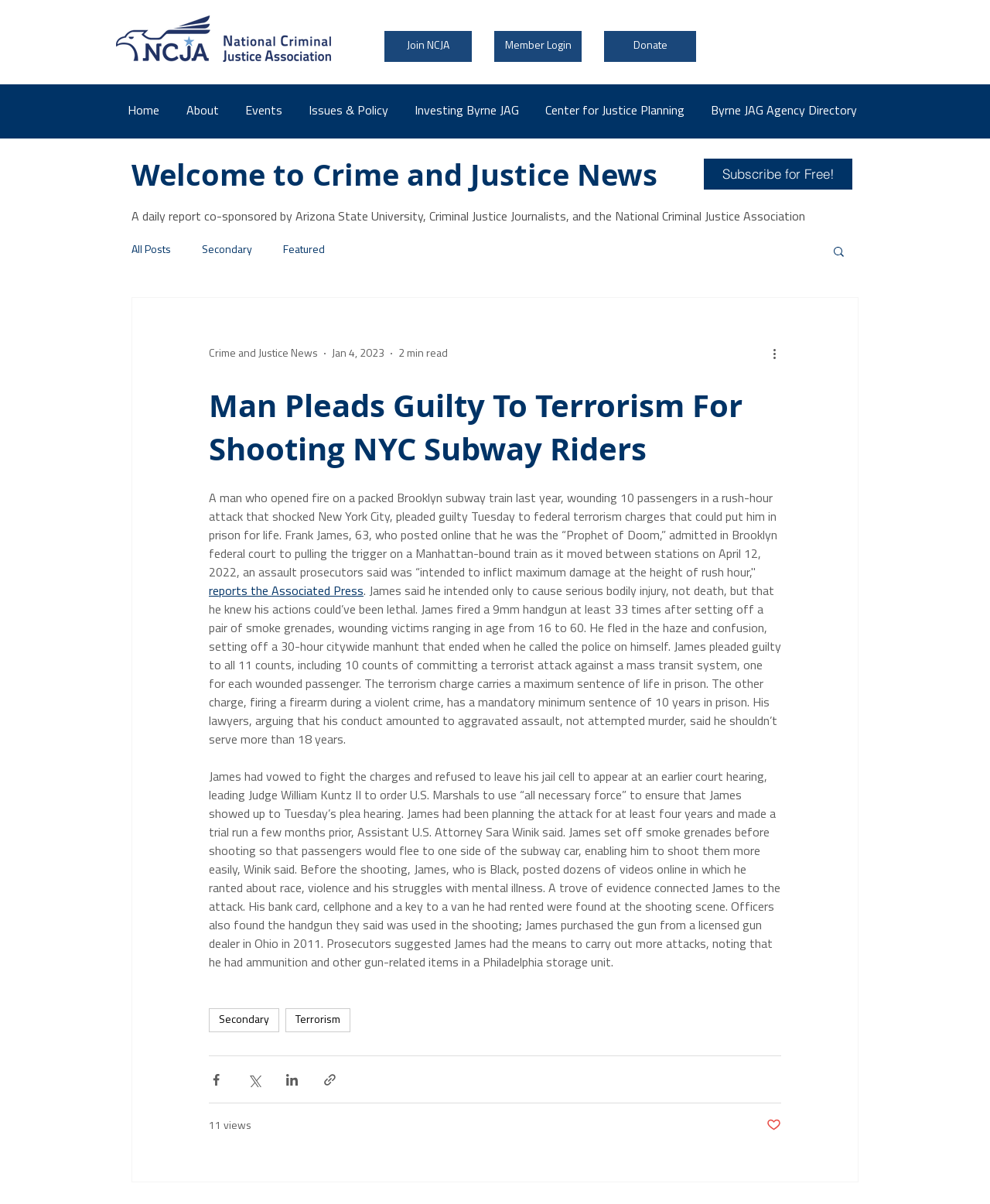Kindly respond to the following question with a single word or a brief phrase: 
What is the title of the article on this webpage?

Man Pleads Guilty To Terrorism For Shooting NYC Subway Riders